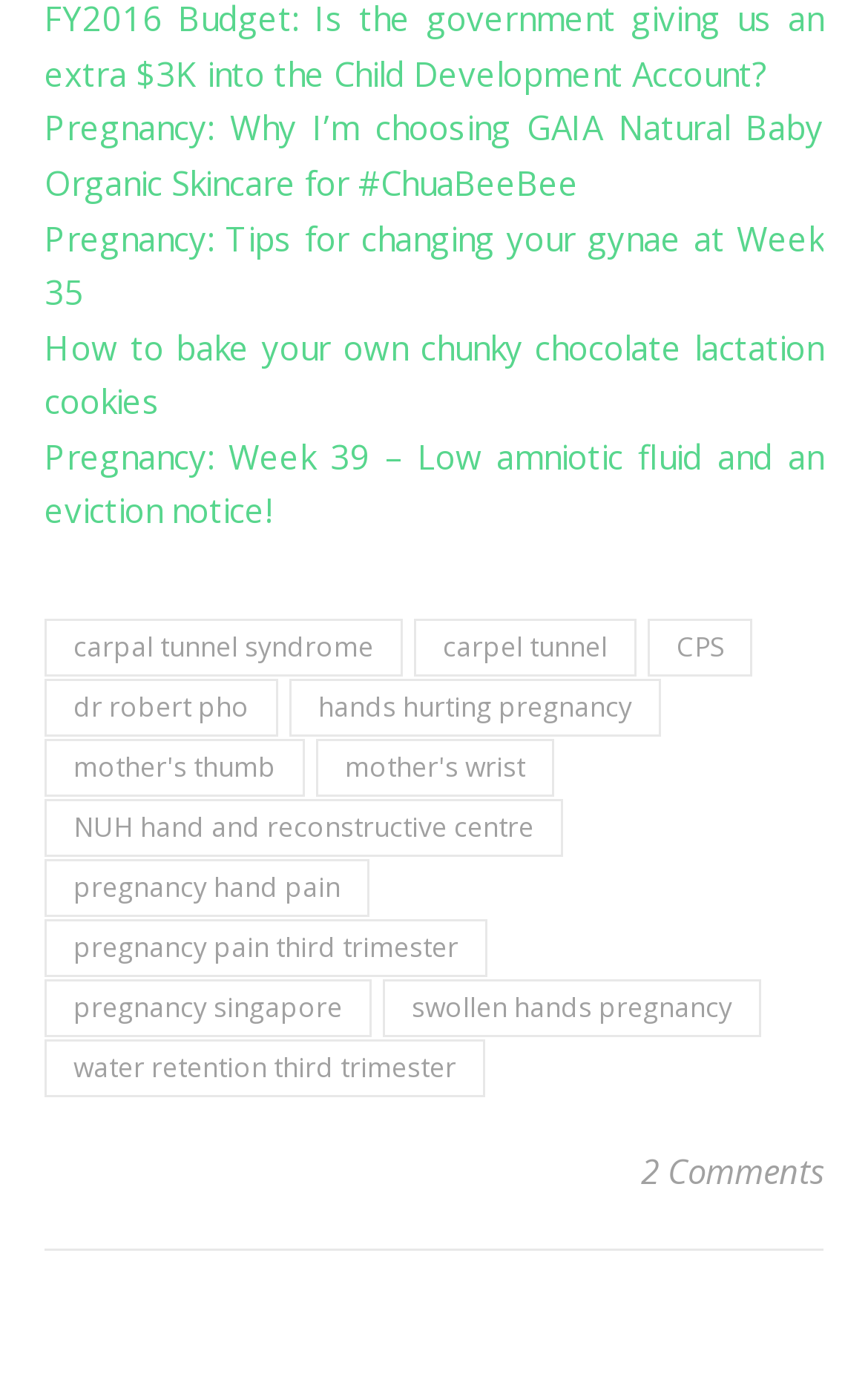How many links are in the footer section? Refer to the image and provide a one-word or short phrase answer.

21